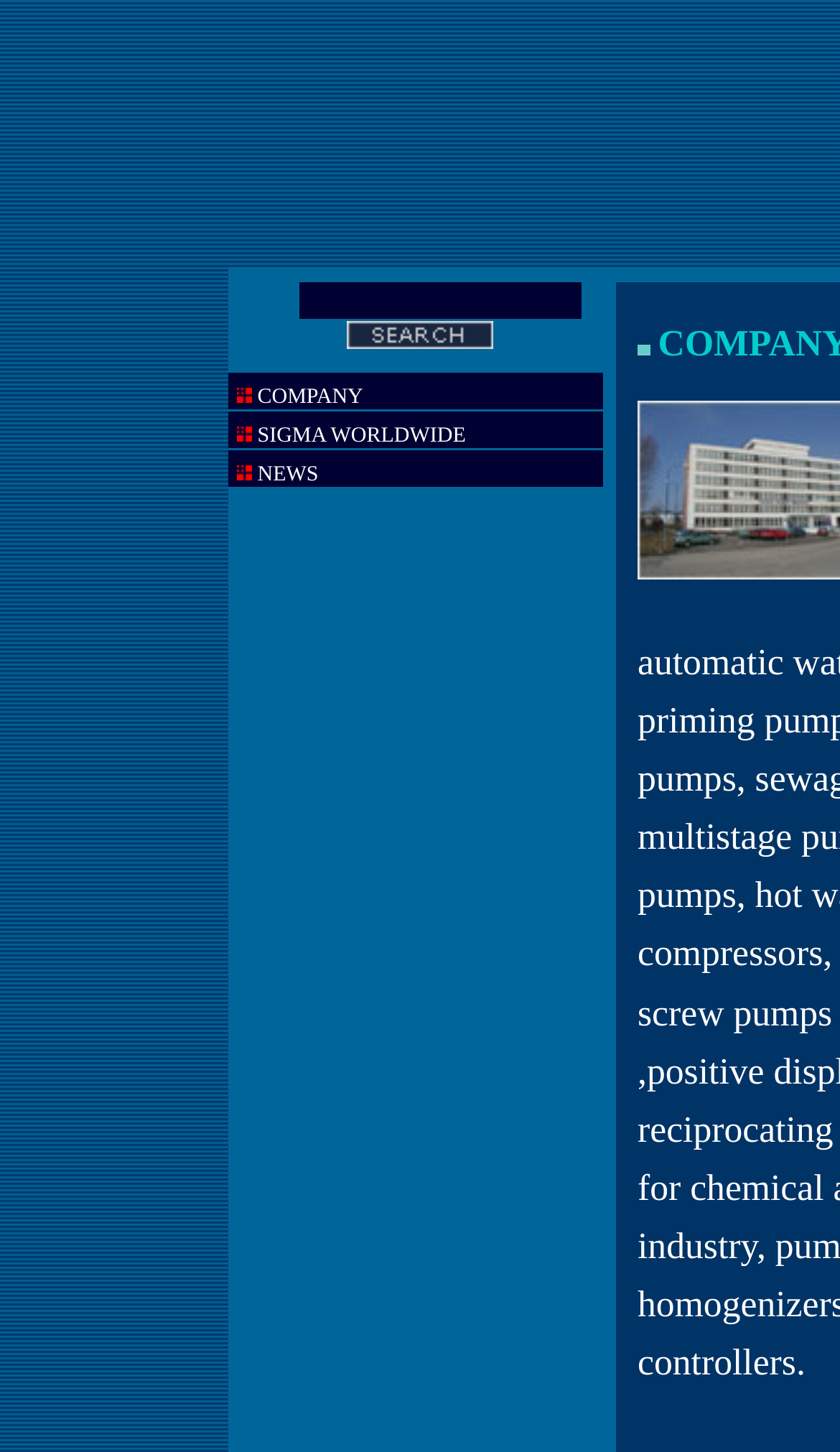What is the shape of the image at the top left? Please answer the question using a single word or phrase based on the image.

Unknown